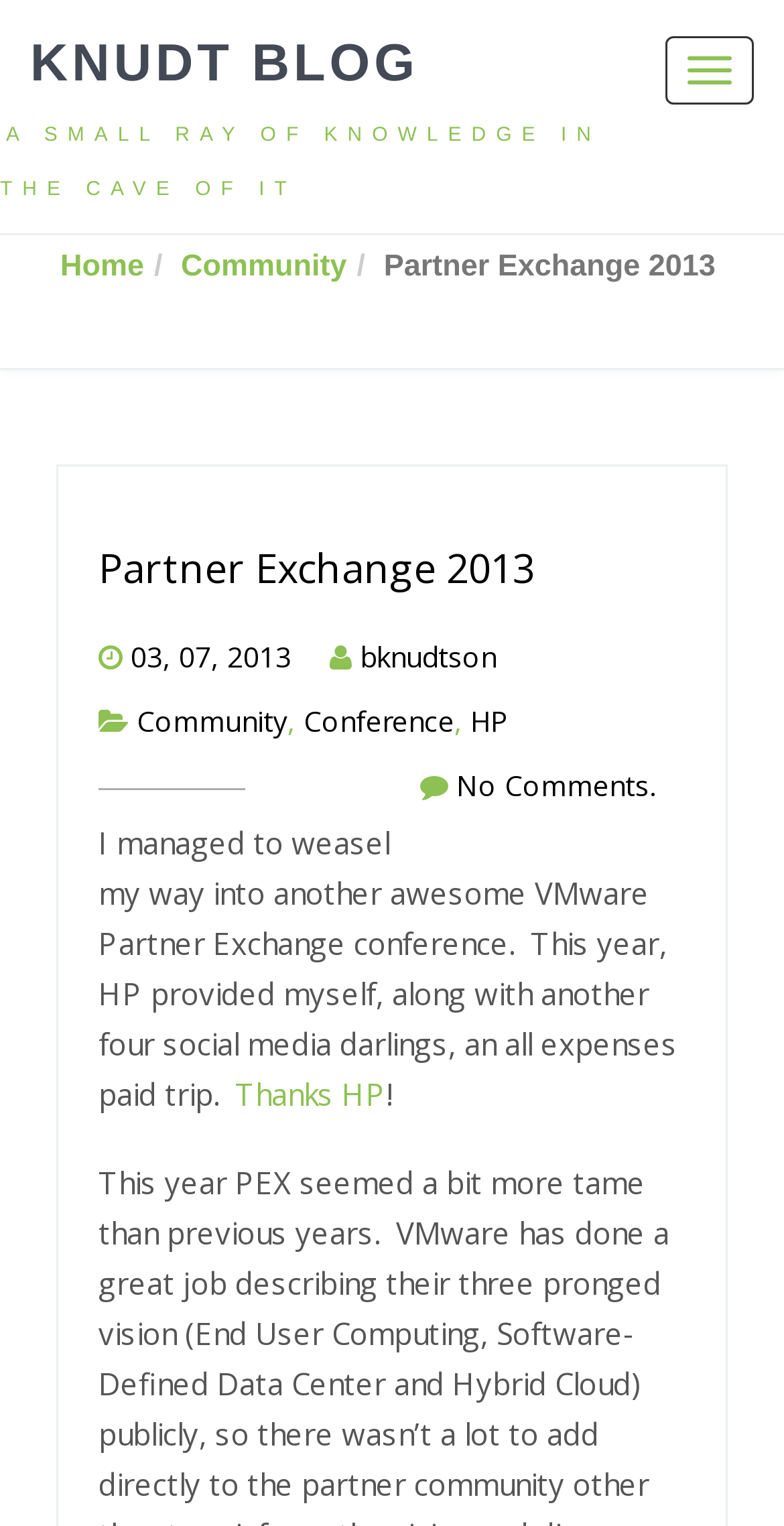Given the description HP, predict the bounding box coordinates of the UI element. Ensure the coordinates are in the format (top-left x, top-left y, bottom-right x, bottom-right y) and all values are between 0 and 1.

[0.6, 0.46, 0.649, 0.485]